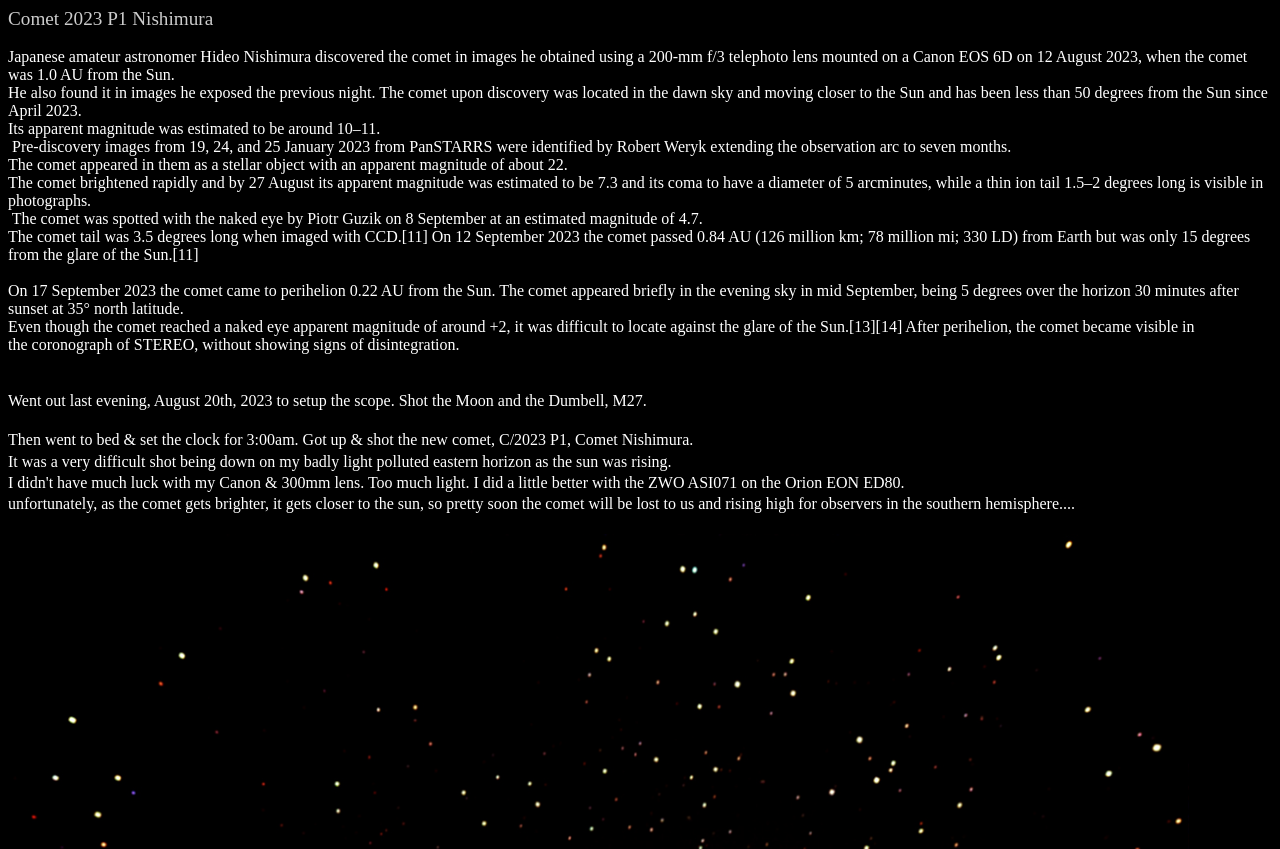Summarize the webpage in an elaborate manner.

This webpage is about Comet 2023 P1 Nishimura, discovered by Japanese amateur astronomer Hideo Nishimura. At the top of the page, the comet's name is displayed prominently. Below it, there is a block of text that describes the comet's discovery, including the equipment used by Nishimura and the date of the discovery.

The text is divided into several paragraphs, each discussing a different aspect of the comet. The paragraphs are arranged in a vertical column, with the earliest information about the comet at the top and the most recent updates at the bottom. The text is dense, with few gaps between the paragraphs.

There are no images on the page, but there are several links, including one that appears to be a personal account of observing the comet. The links are scattered throughout the text, with no clear pattern or organization.

The text describes the comet's brightness, its movement in the sky, and its visibility from different locations on Earth. It also mentions the comet's tail, which was visible in photographs, and its perihelion, or closest approach to the Sun.

Overall, the webpage appears to be a collection of information about Comet 2023 P1 Nishimura, gathered from various sources and presented in a straightforward, text-heavy format.